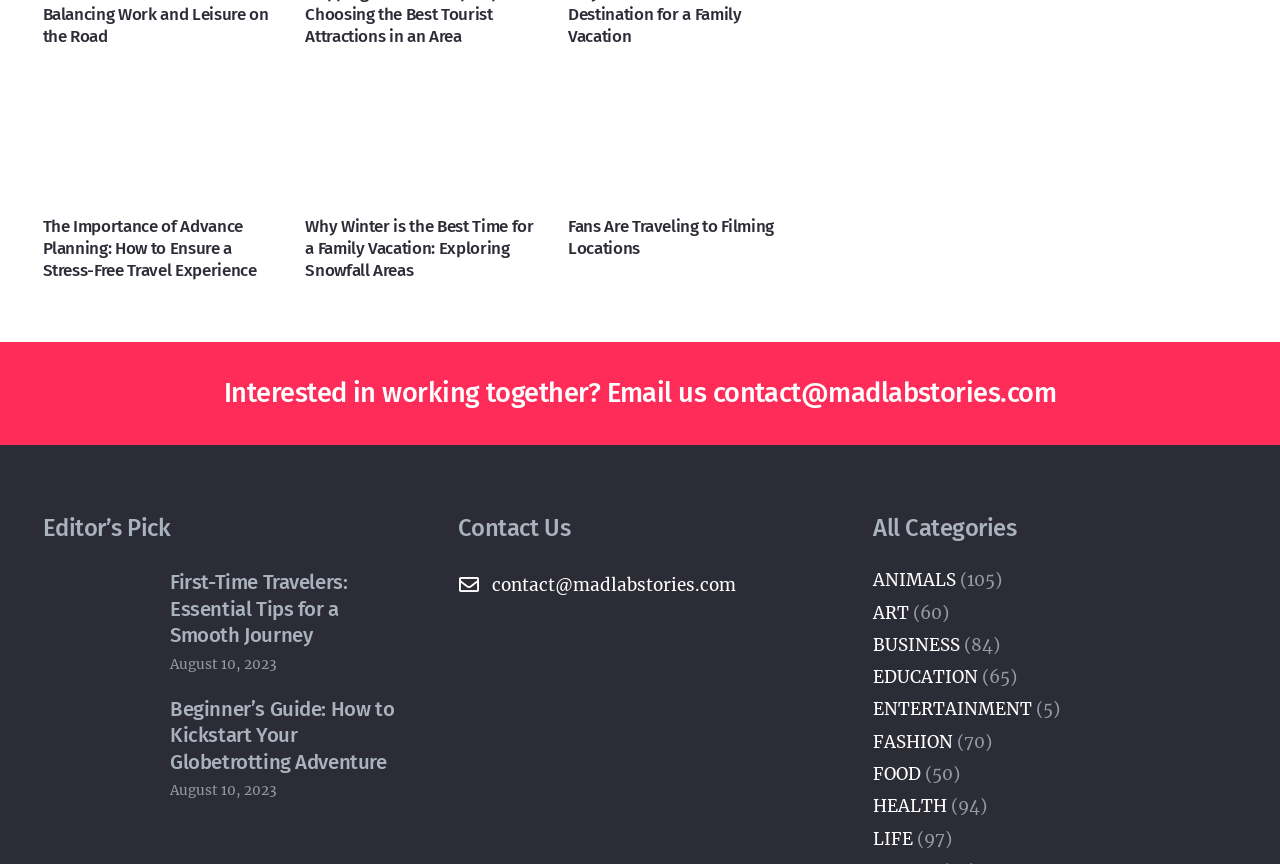Specify the bounding box coordinates of the area to click in order to follow the given instruction: "View articles under the EDUCATION category."

[0.764, 0.771, 0.795, 0.797]